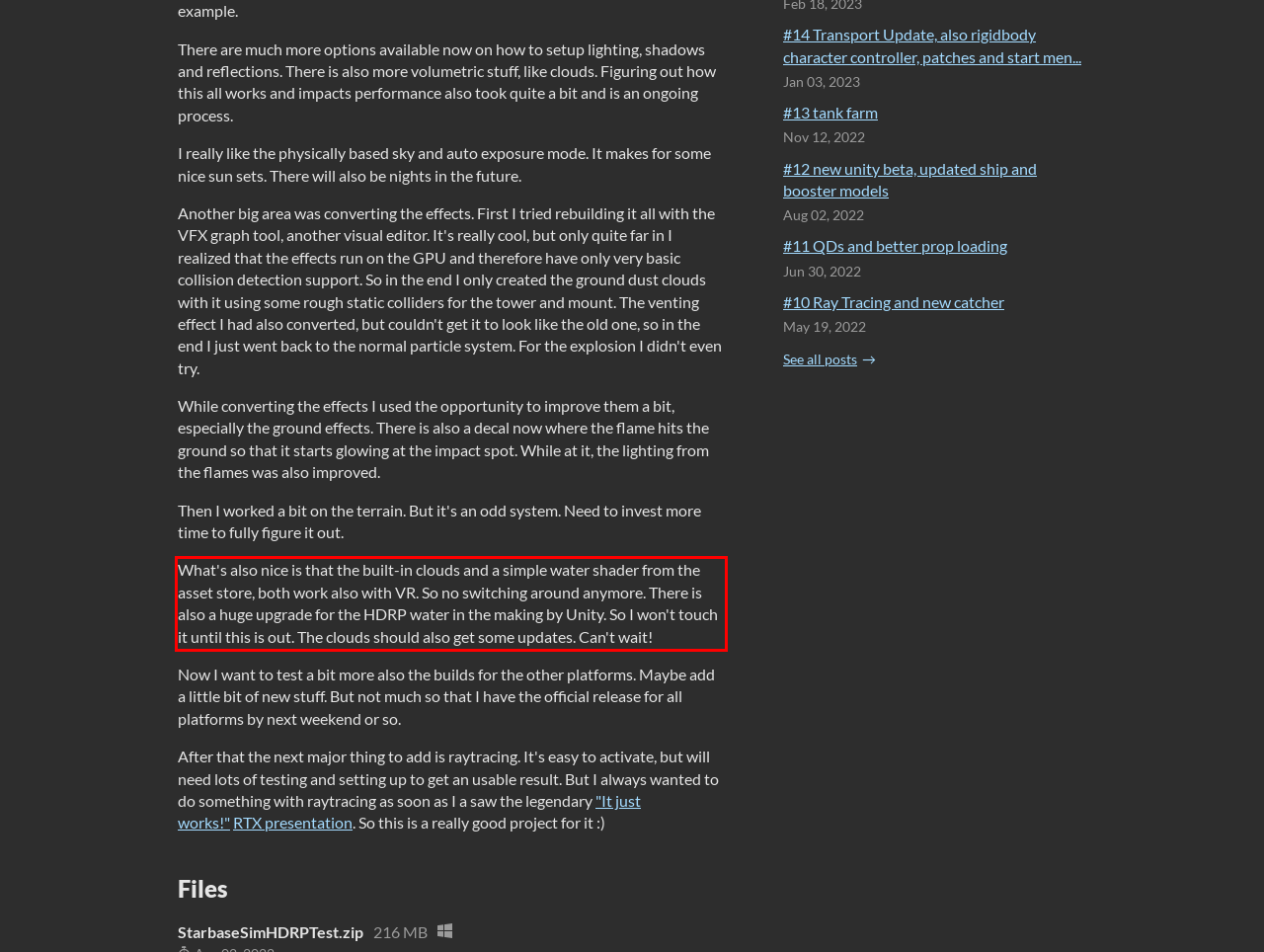Please analyze the screenshot of a webpage and extract the text content within the red bounding box using OCR.

What's also nice is that the built-in clouds and a simple water shader from the asset store, both work also with VR. So no switching around anymore. There is also a huge upgrade for the HDRP water in the making by Unity. So I won't touch it until this is out. The clouds should also get some updates. Can't wait!